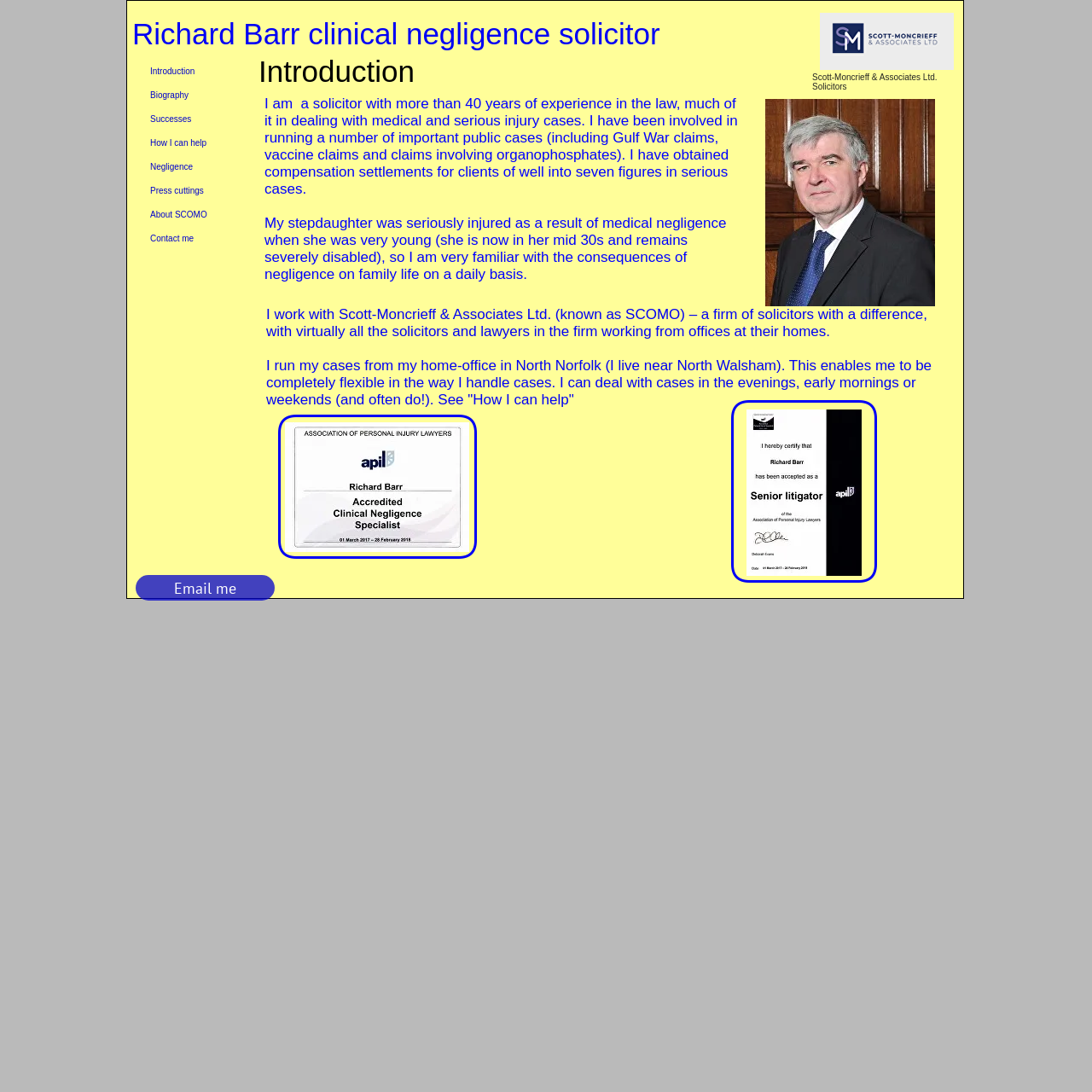Identify the bounding box coordinates for the region of the element that should be clicked to carry out the instruction: "Go to Biography". The bounding box coordinates should be four float numbers between 0 and 1, i.e., [left, top, right, bottom].

[0.121, 0.077, 0.189, 0.098]